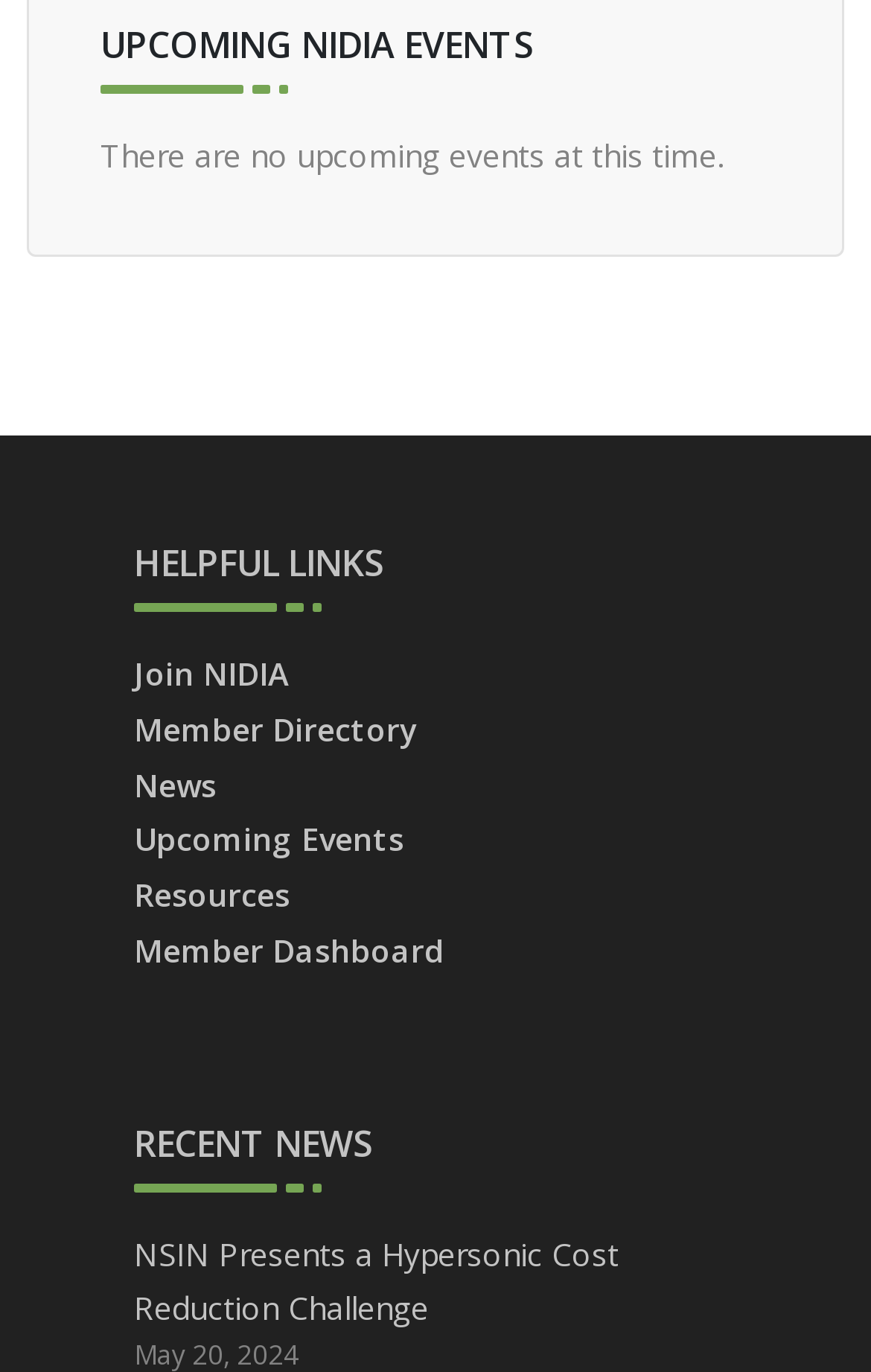What is the purpose of the 'HELPFUL LINKS' section?
Analyze the image and provide a thorough answer to the question.

I inferred the purpose by examining the 'HELPFUL LINKS' section, which contains multiple link elements with descriptive text, suggesting that they are intended to be useful resources for users.